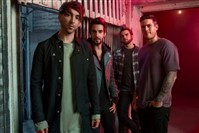Describe the scene in the image with detailed observations.

The image features the band All Time Low, showcasing their distinctive style and dynamic presence. The four members are posed casually against an industrial backdrop, illuminated by vibrant pink and red lighting, which enhances the edgy atmosphere. Each member displays their unique fashion sense, contributing to the group's overall aesthetic. The photo captures the essence of their pop-punk identity, reflecting their energetic music and youthful spirit. This imagery aligns well with the themes of their latest album, "Last Young Renegade," which showcases their evolution in sound while retaining their signature catchy melodies and anthemic choruses.